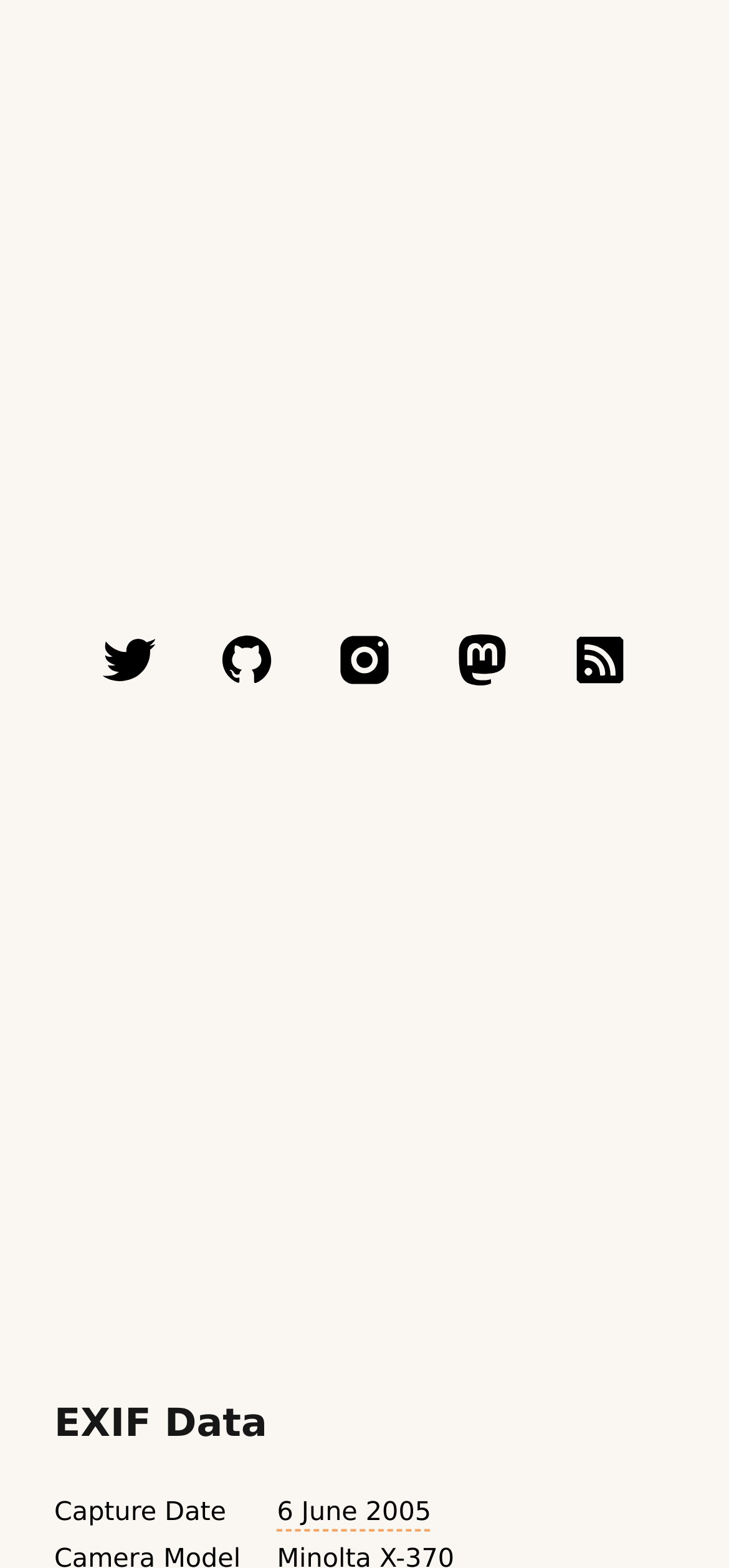Please identify the bounding box coordinates of the element I should click to complete this instruction: 'check EXIF Data'. The coordinates should be given as four float numbers between 0 and 1, like this: [left, top, right, bottom].

[0.074, 0.891, 0.926, 0.924]